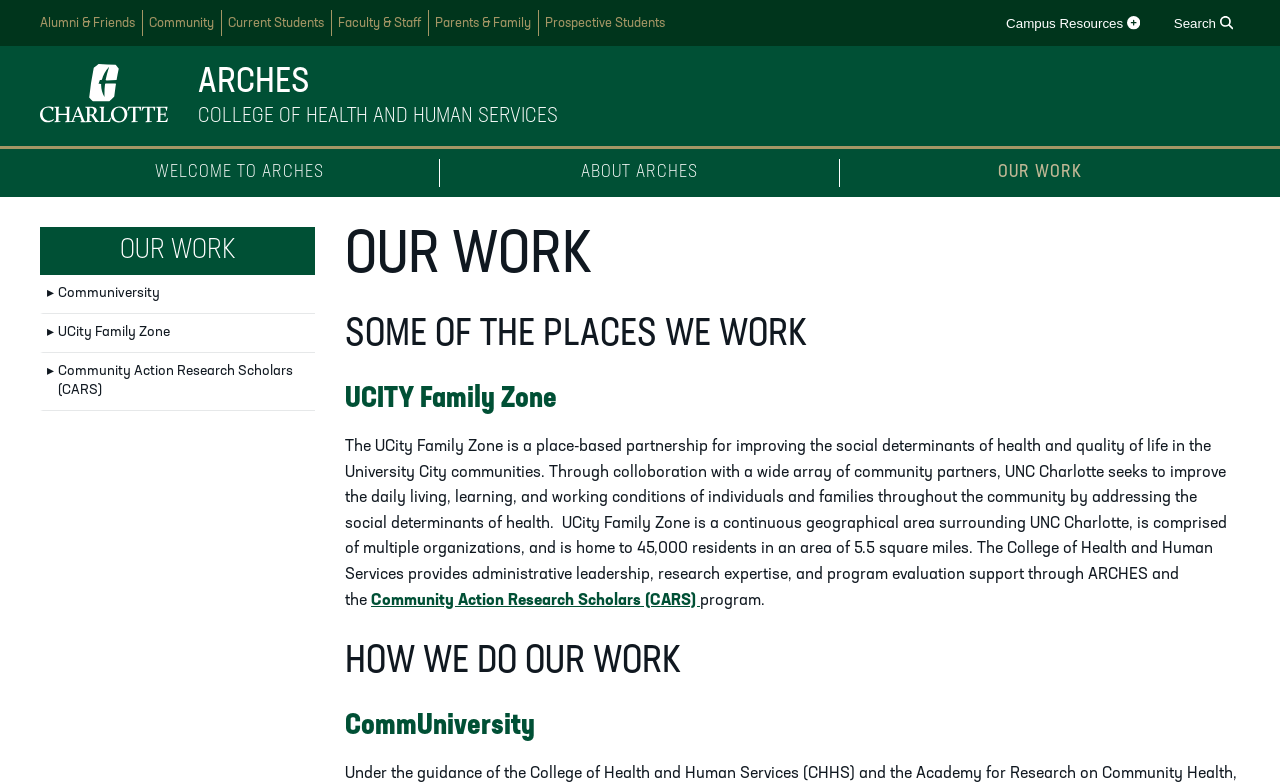Calculate the bounding box coordinates for the UI element based on the following description: "Prospective Students". Ensure the coordinates are four float numbers between 0 and 1, i.e., [left, top, right, bottom].

[0.421, 0.013, 0.525, 0.046]